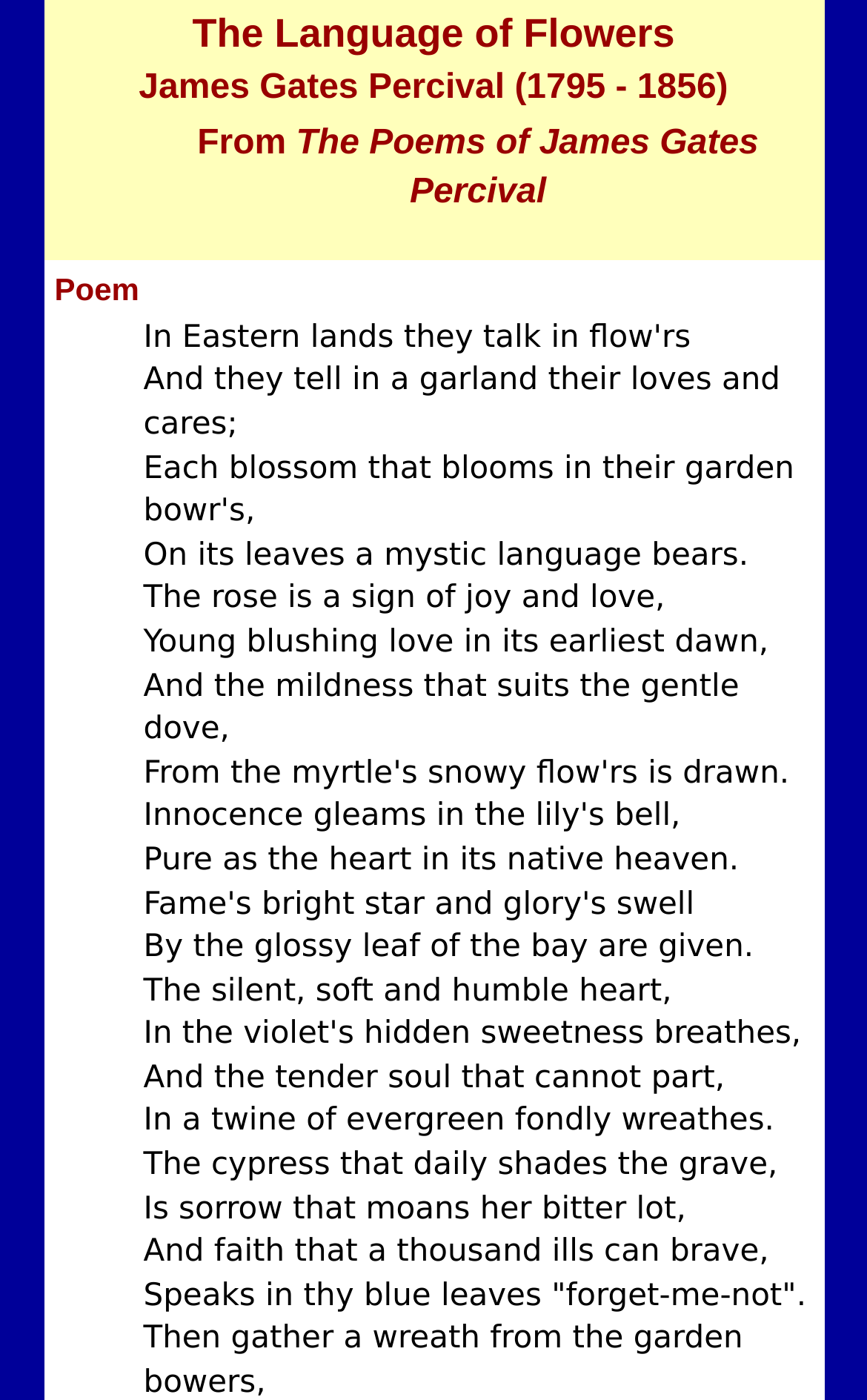Generate a comprehensive caption for the webpage you are viewing.

The webpage is about "The Language of Flowers" and features a poem by James Gates Percival. At the top, there is a heading with the title "The Language of Flowers" followed by a smaller heading with the poet's name and dates. Below the poet's name, there is a phrase "From The Poems of James Gates Percival" indicating the source of the poem.

The poem itself is divided into several stanzas, each with multiple lines of text. The poem's title "Poem" is centered at the top of the poem section. The lines of the poem are arranged vertically, with each line indented slightly from the left margin. The text of the poem describes the language of flowers, with each line explaining the symbolism of different flowers, such as the rose, bay, and cypress.

There are no images on the page, and the focus is on the text of the poem. The layout is simple and easy to read, with clear headings and concise text.